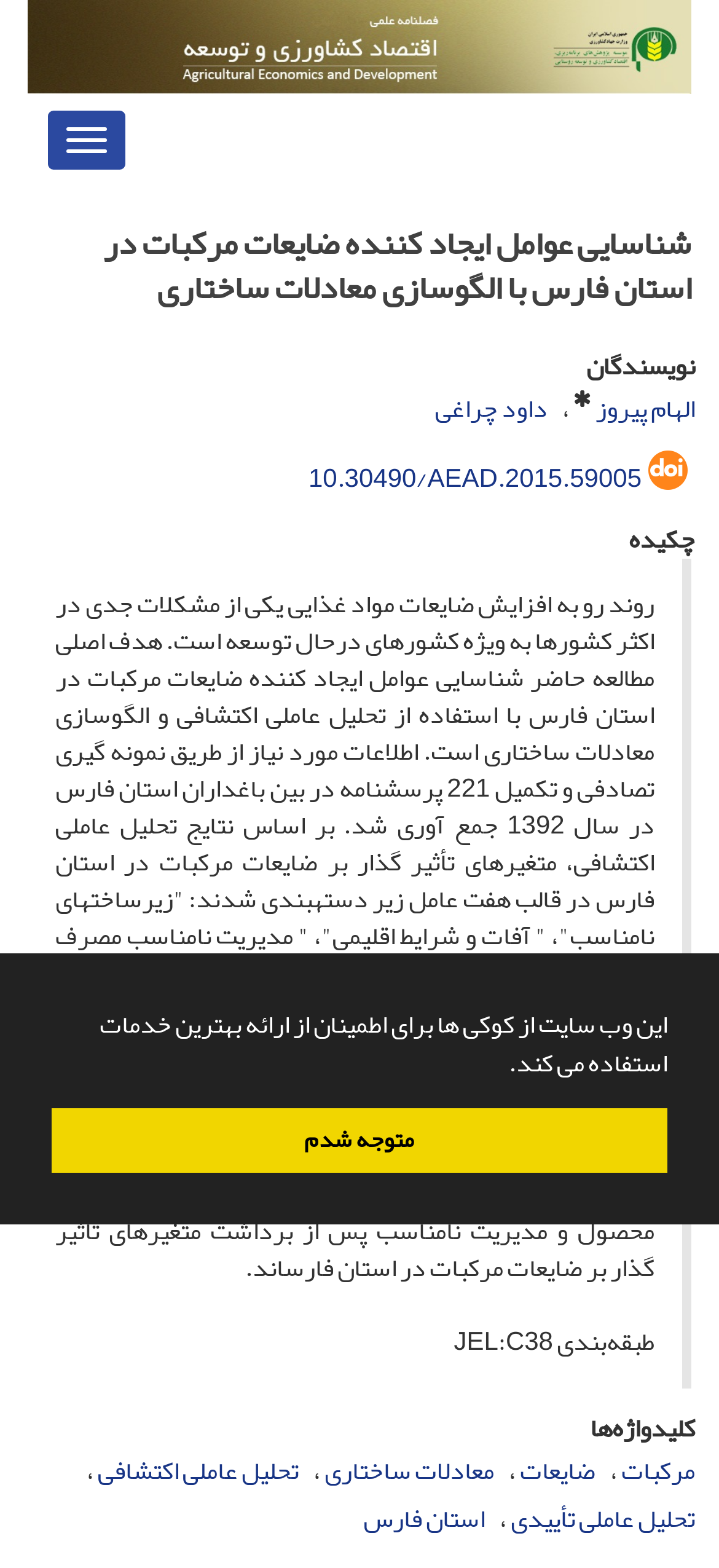Please analyze the image and provide a thorough answer to the question:
What is the DOI of the study?

The DOI of the study is mentioned in the webpage, specifically in the section where it says 'شناسه دیجیتال (DOI)' which means 'digital identifier' in English. The DOI is 10.30490/AEAD.2015.59005, which is a unique identifier for the study.